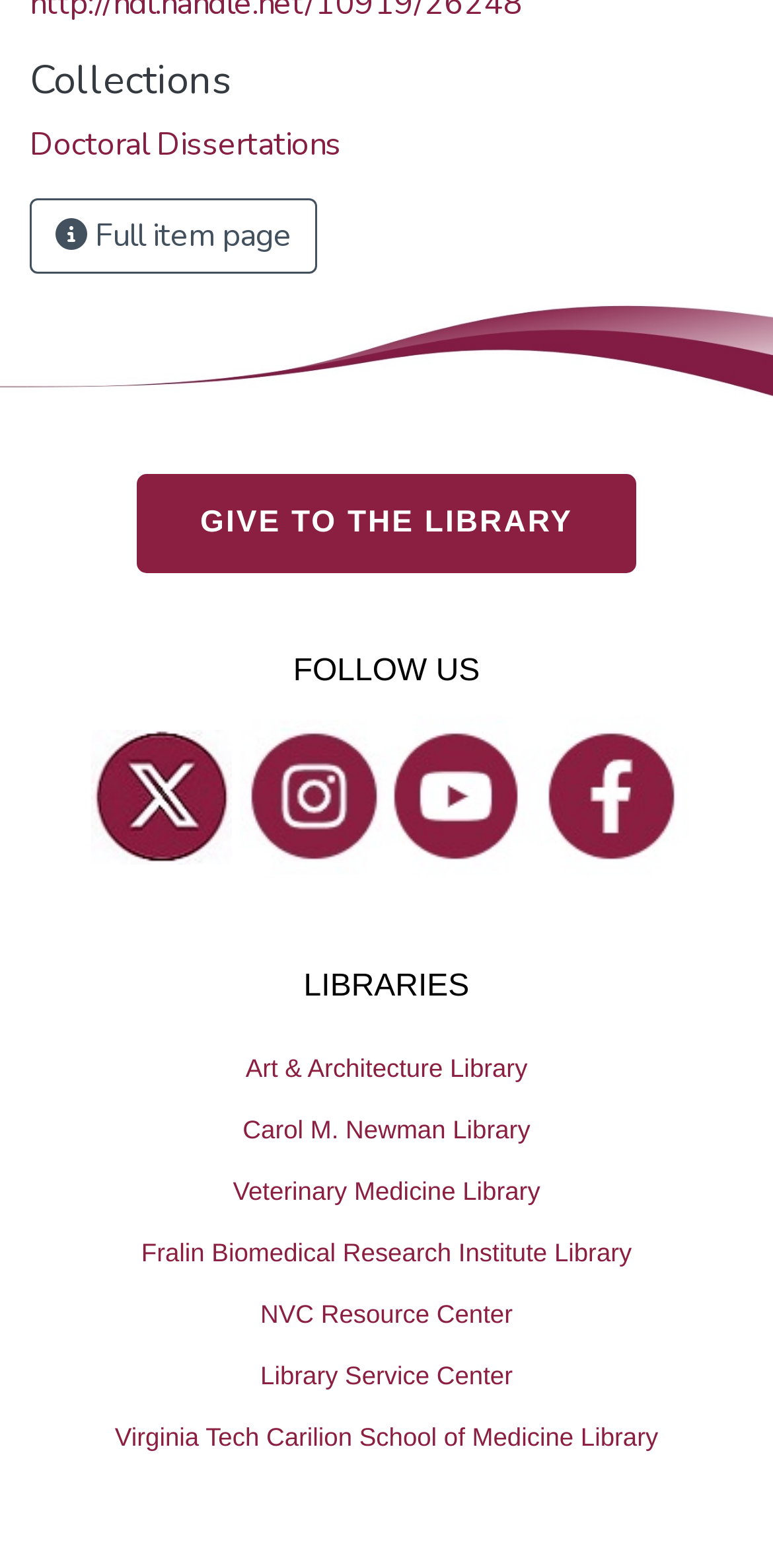Please determine the bounding box coordinates for the element with the description: "Veterinary Medicine Library".

[0.0, 0.74, 1.0, 0.78]